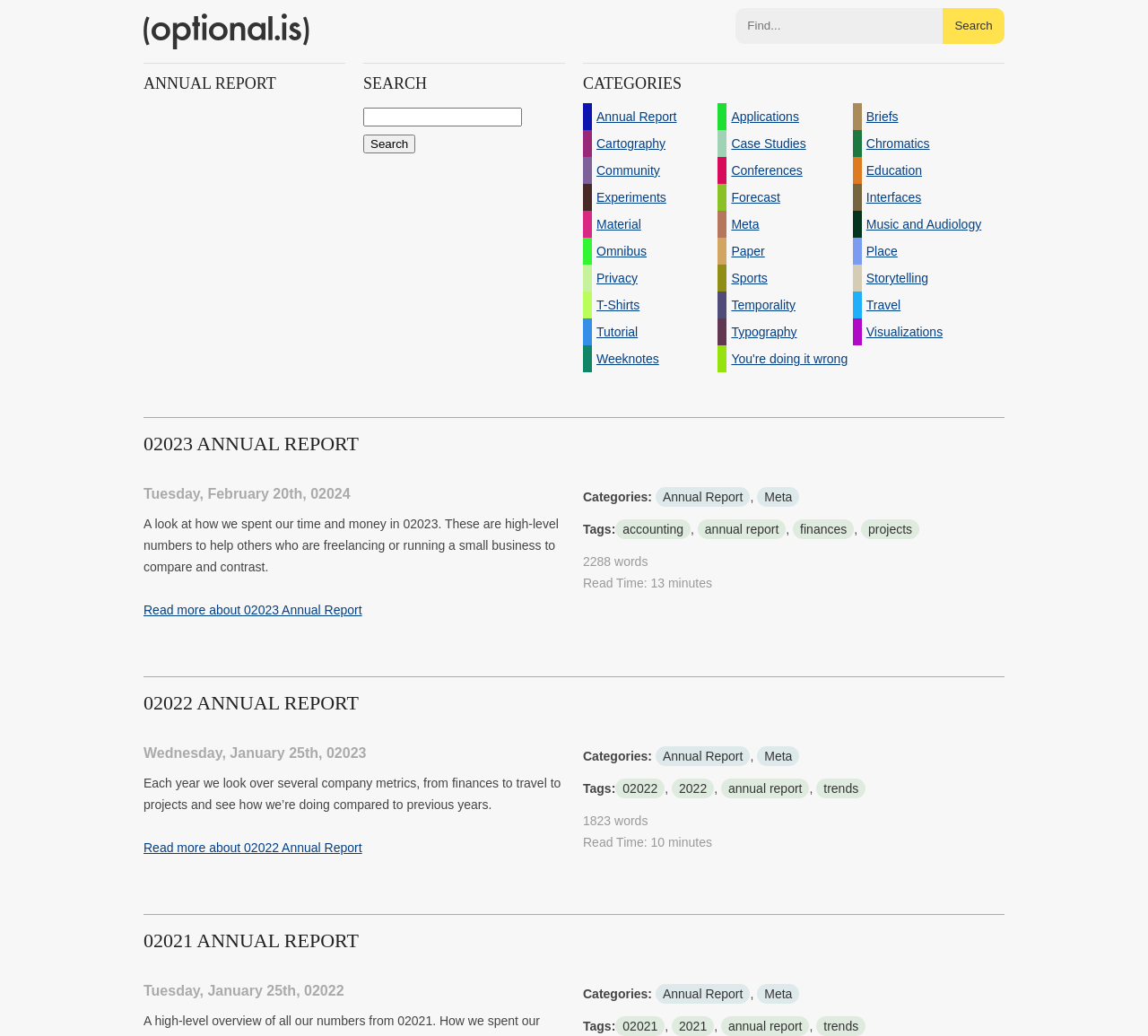How many words are in the 02021 Annual Report?
Respond to the question with a single word or phrase according to the image.

Not provided